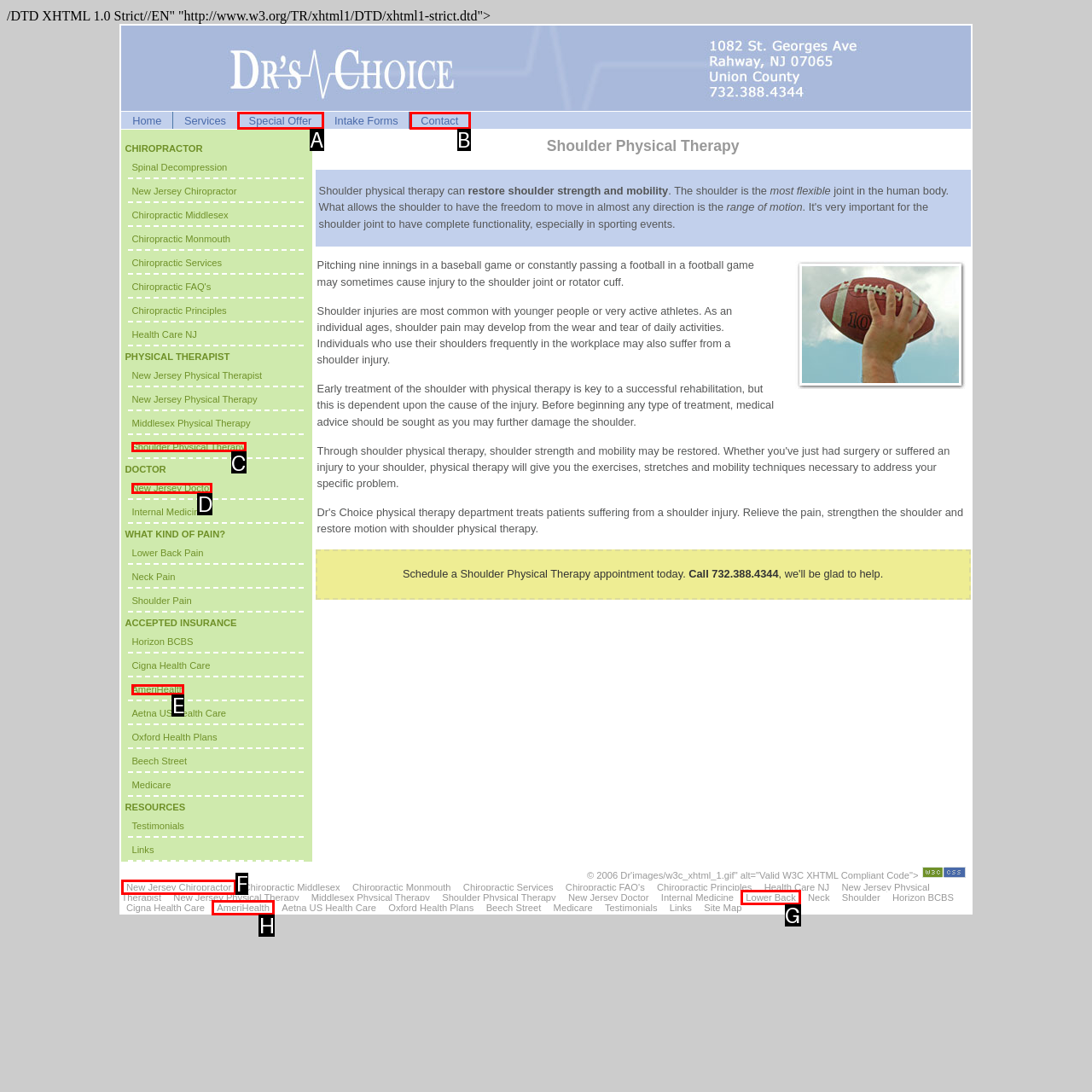Point out which HTML element you should click to fulfill the task: Click on the 'Shoulder Physical Therapy' link.
Provide the option's letter from the given choices.

C